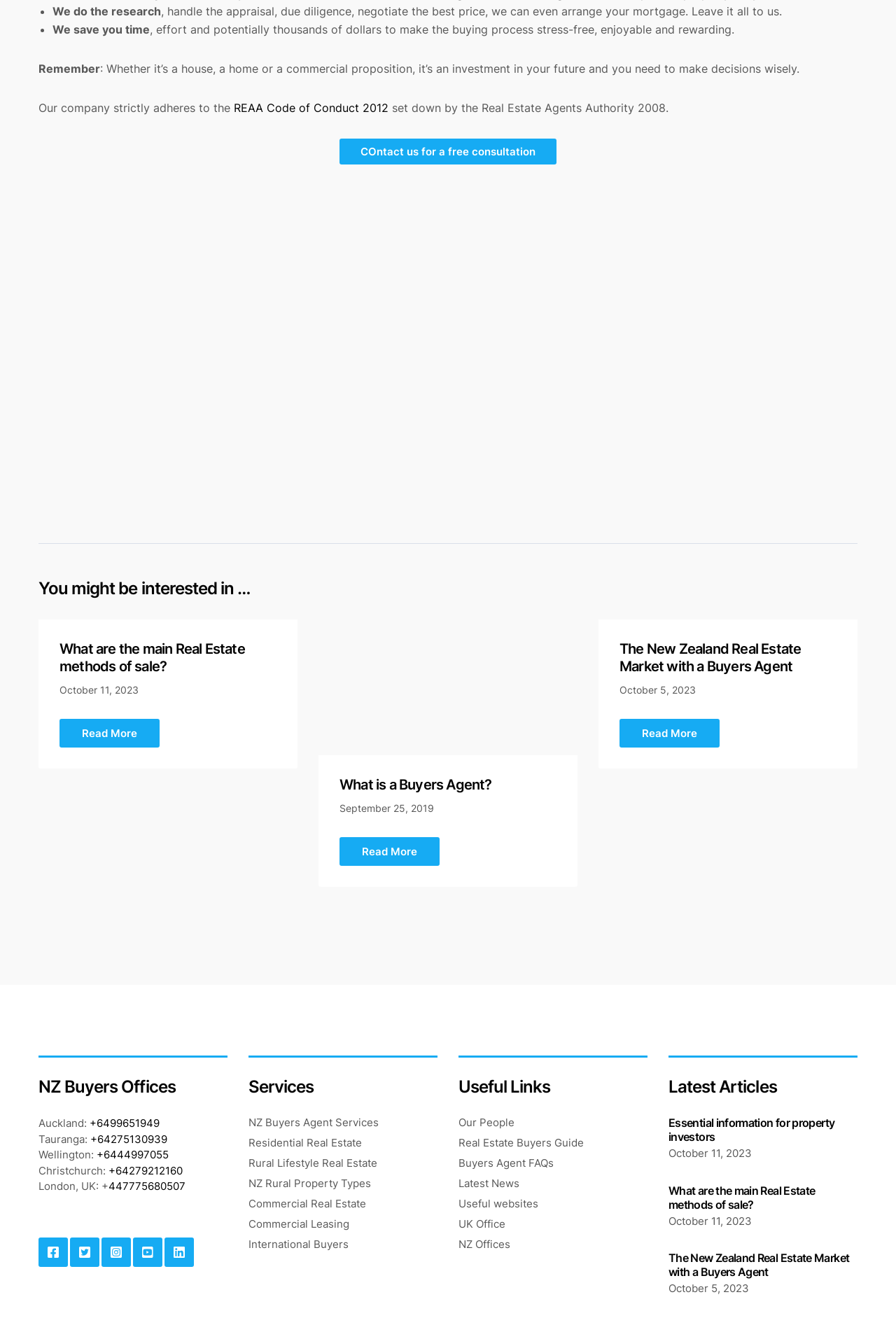Can I contact the company for a free consultation?
Give a detailed explanation using the information visible in the image.

I can see that the company offers a free consultation, and there is a 'Contact us for a free consultation' section on the webpage, which provides a way for potential clients to get in touch with the company.